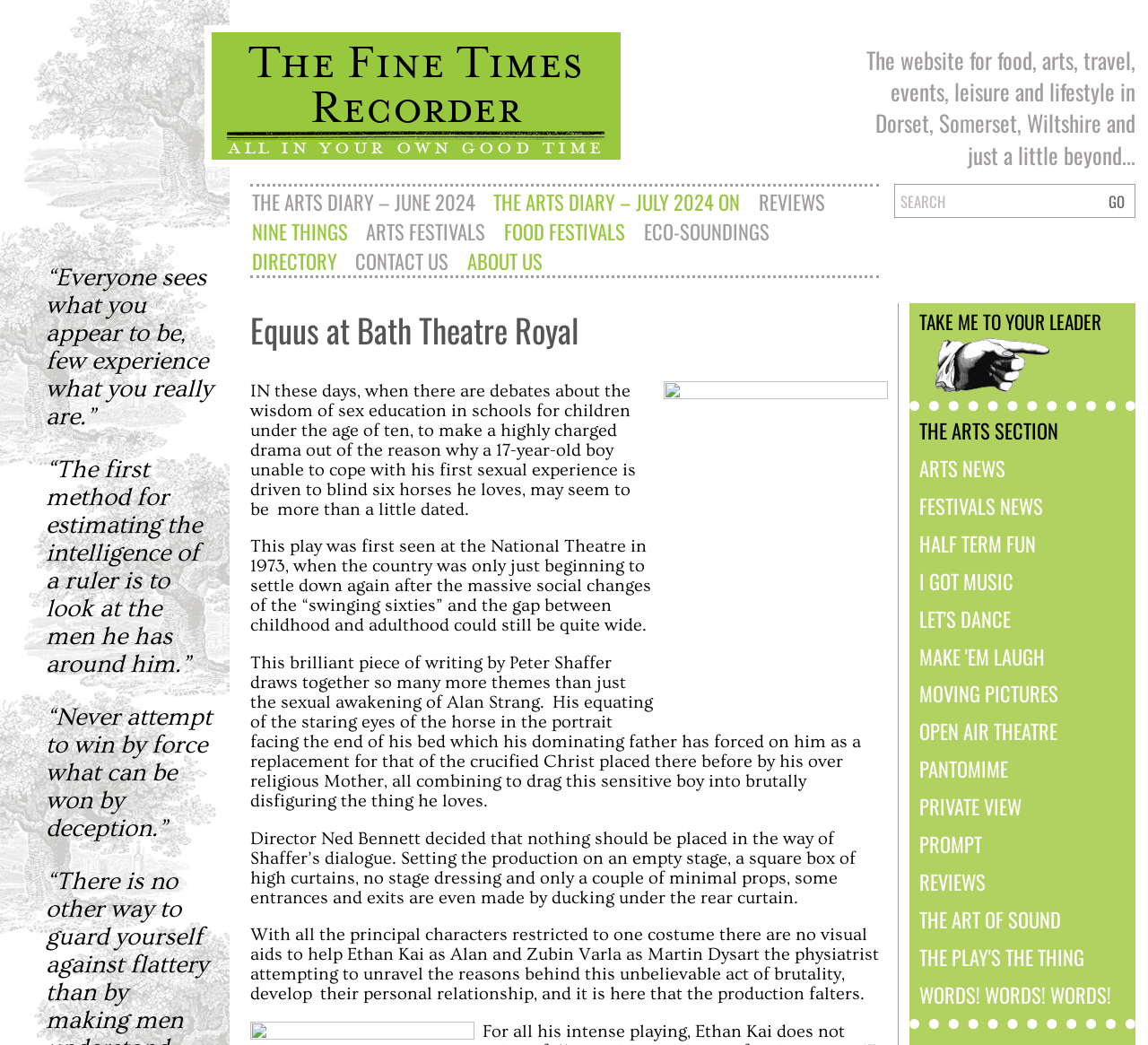Find the bounding box of the element with the following description: "alt="Юристы в Гатчине"". The coordinates must be four float numbers between 0 and 1, formatted as [left, top, right, bottom].

None